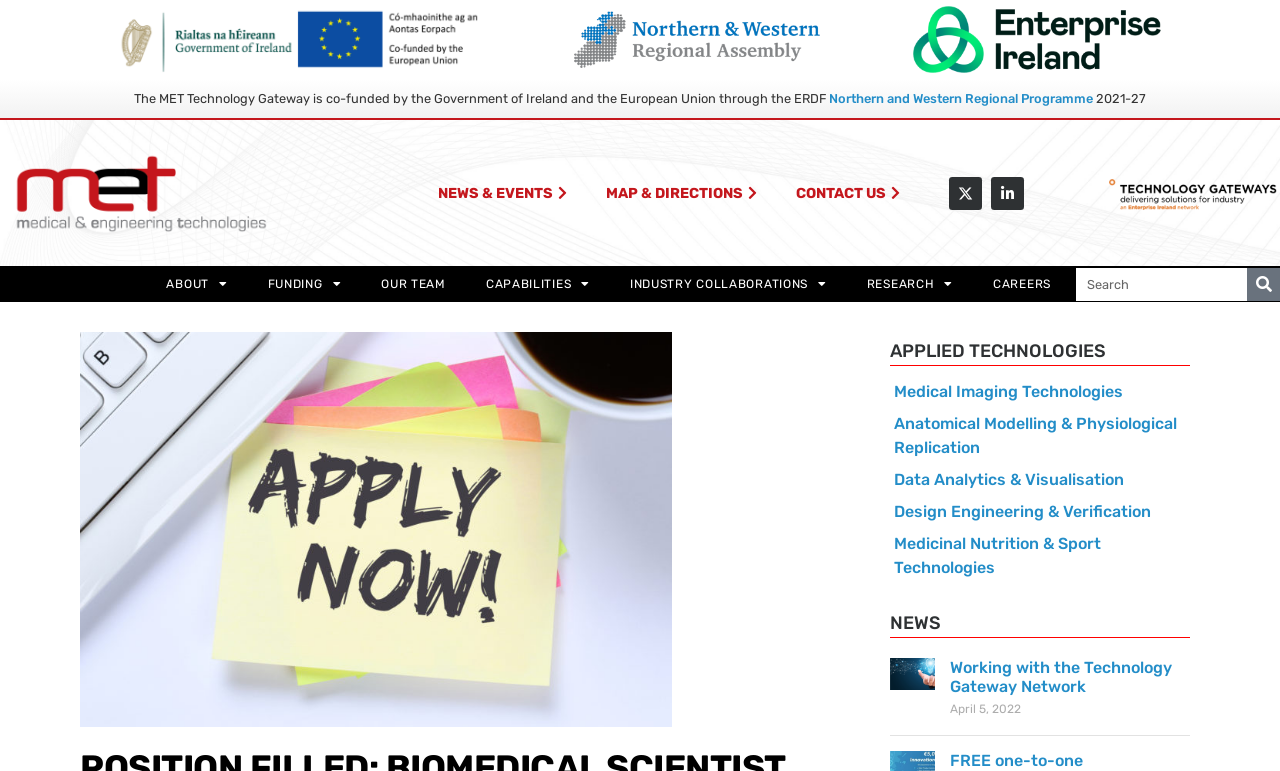Can you specify the bounding box coordinates of the area that needs to be clicked to fulfill the following instruction: "Check Twitter"?

[0.741, 0.229, 0.767, 0.272]